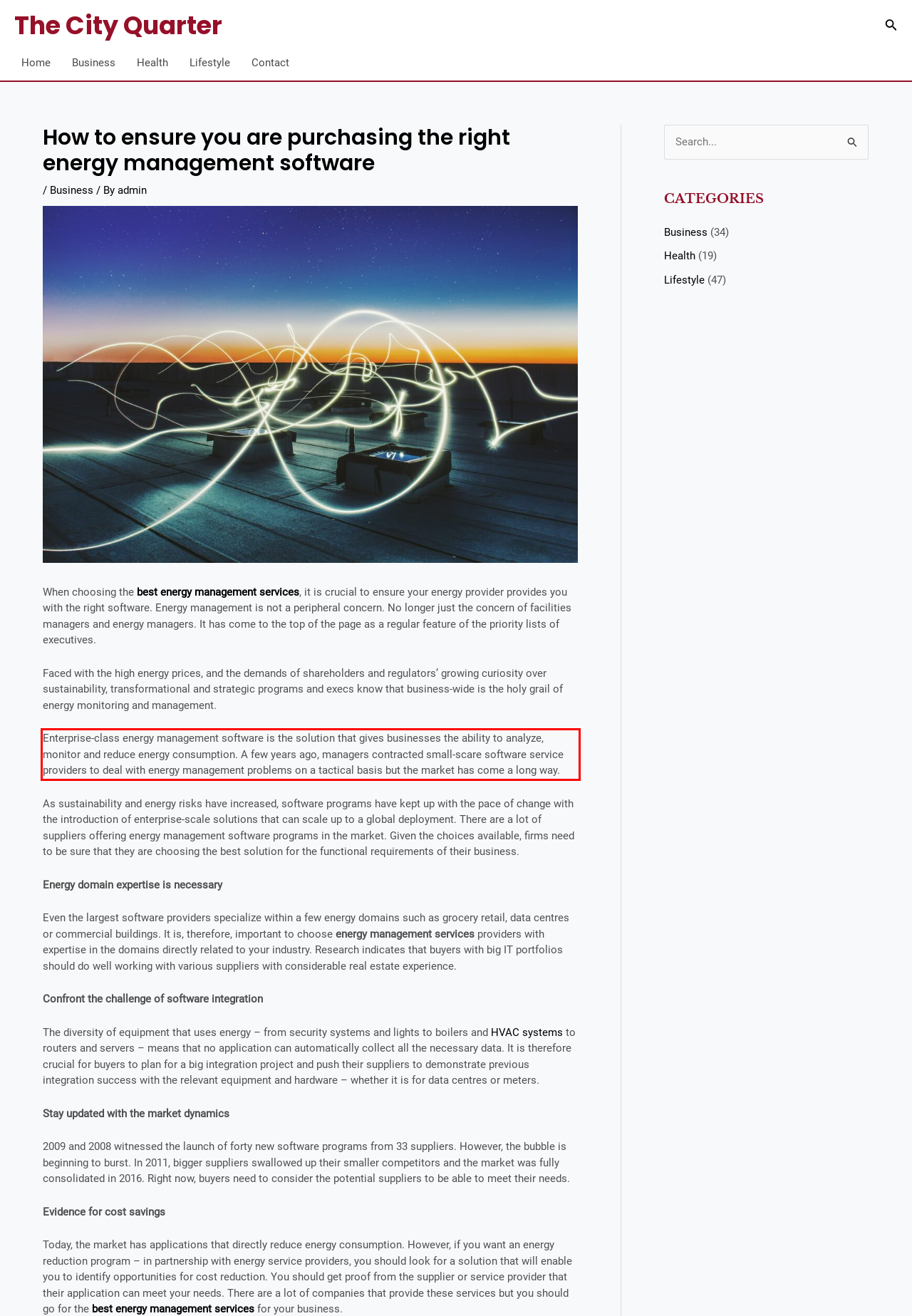Identify and extract the text within the red rectangle in the screenshot of the webpage.

Enterprise-class energy management software is the solution that gives businesses the ability to analyze, monitor and reduce energy consumption. A few years ago, managers contracted small-scare software service providers to deal with energy management problems on a tactical basis but the market has come a long way.